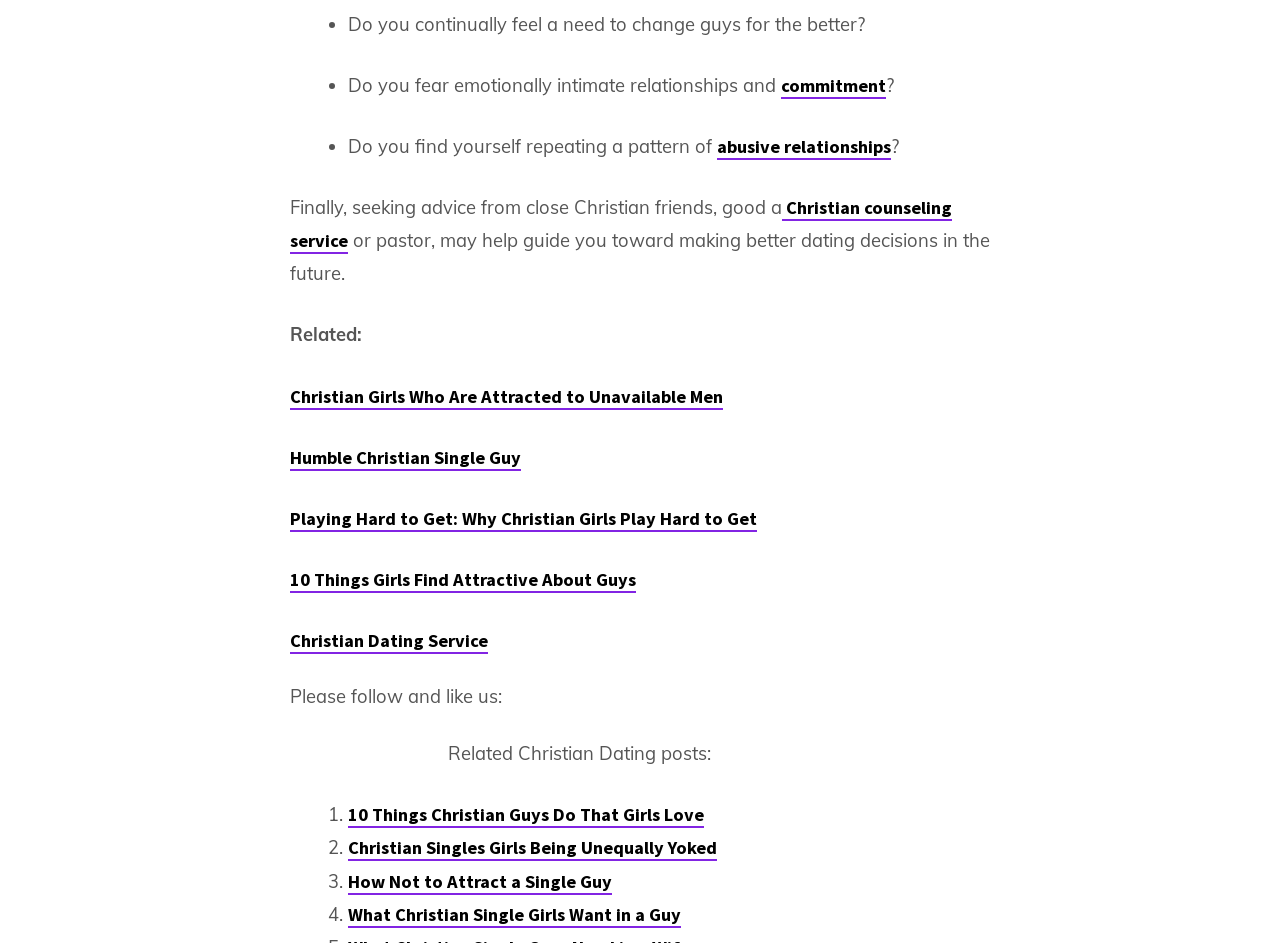How many social media sharing links are there?
Deliver a detailed and extensive answer to the question.

I count 3 social media sharing links: 'fb-share-icon', 'Tweet', and another 'fb-share-icon' link. These links allow users to share the webpage on Facebook and Twitter.